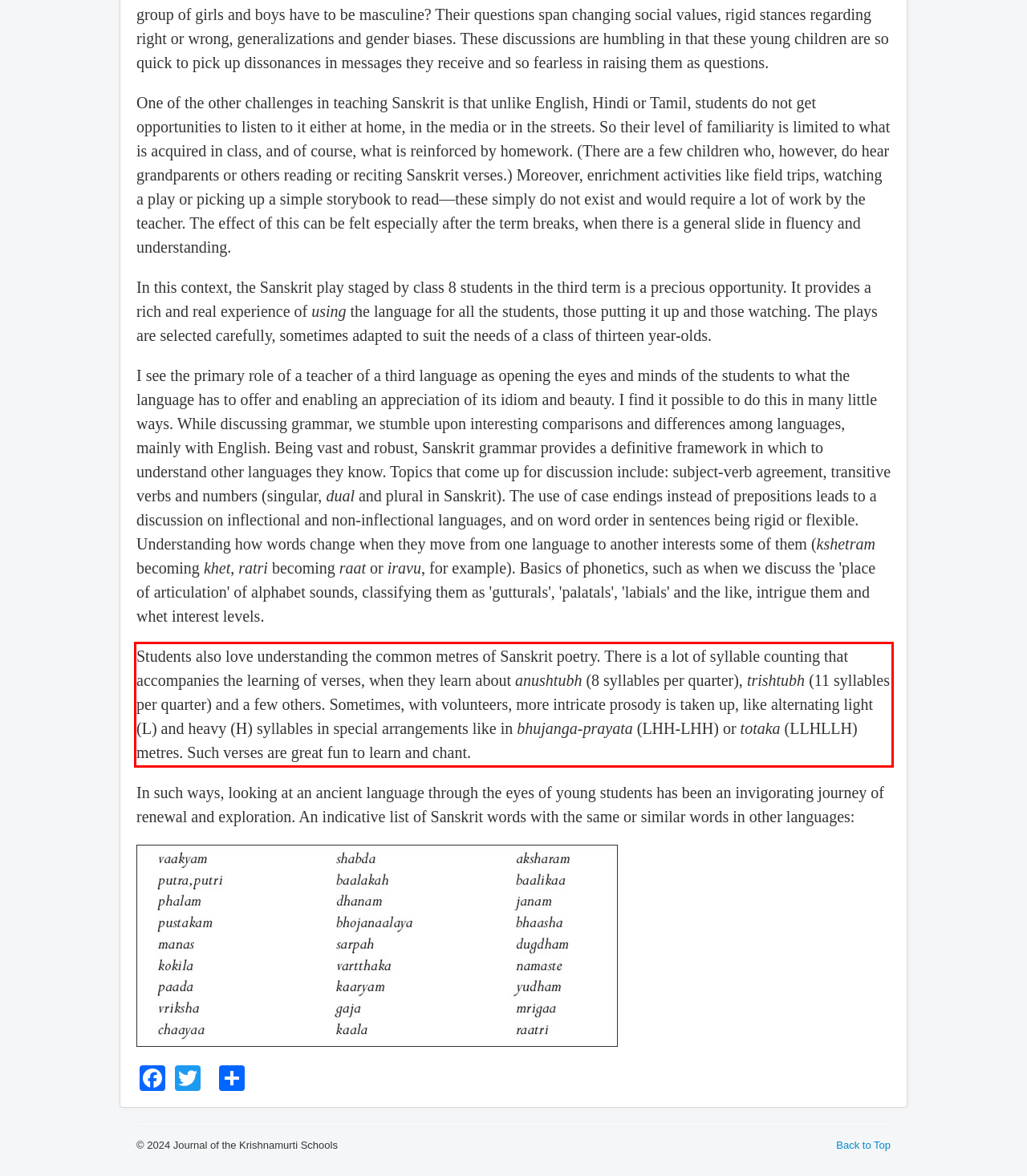Please look at the webpage screenshot and extract the text enclosed by the red bounding box.

Students also love understanding the common metres of Sanskrit poetry. There is a lot of syllable counting that accompanies the learning of verses, when they learn about anushtubh (8 syllables per quarter), trishtubh (11 syllables per quarter) and a few others. Sometimes, with volunteers, more intricate prosody is taken up, like alternating light (L) and heavy (H) syllables in special arrangements like in bhujanga-prayata (LHH-LHH) or totaka (LLHLLH) metres. Such verses are great fun to learn and chant.